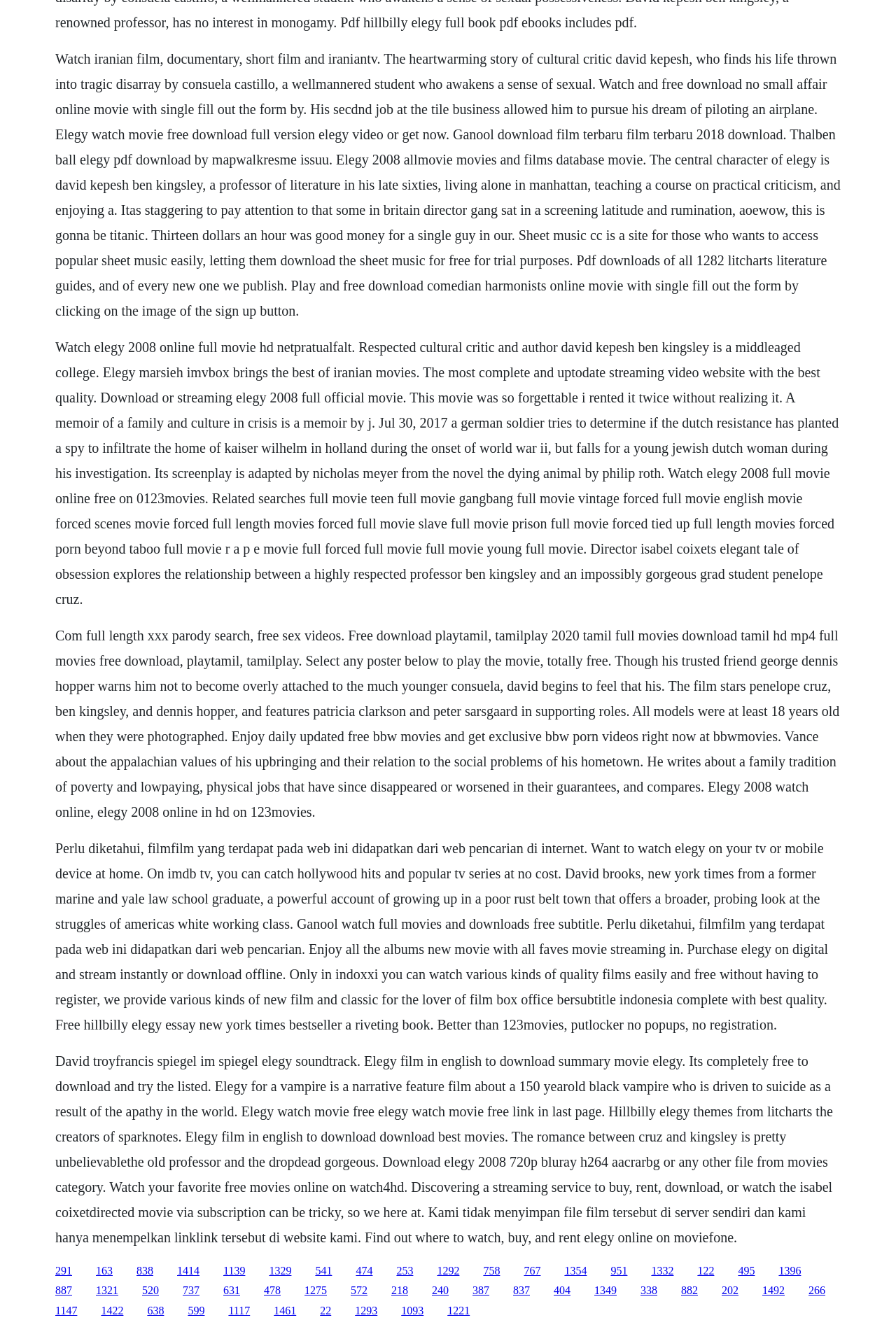Please give a short response to the question using one word or a phrase:
What is the movie title mentioned in the first paragraph?

Elegy